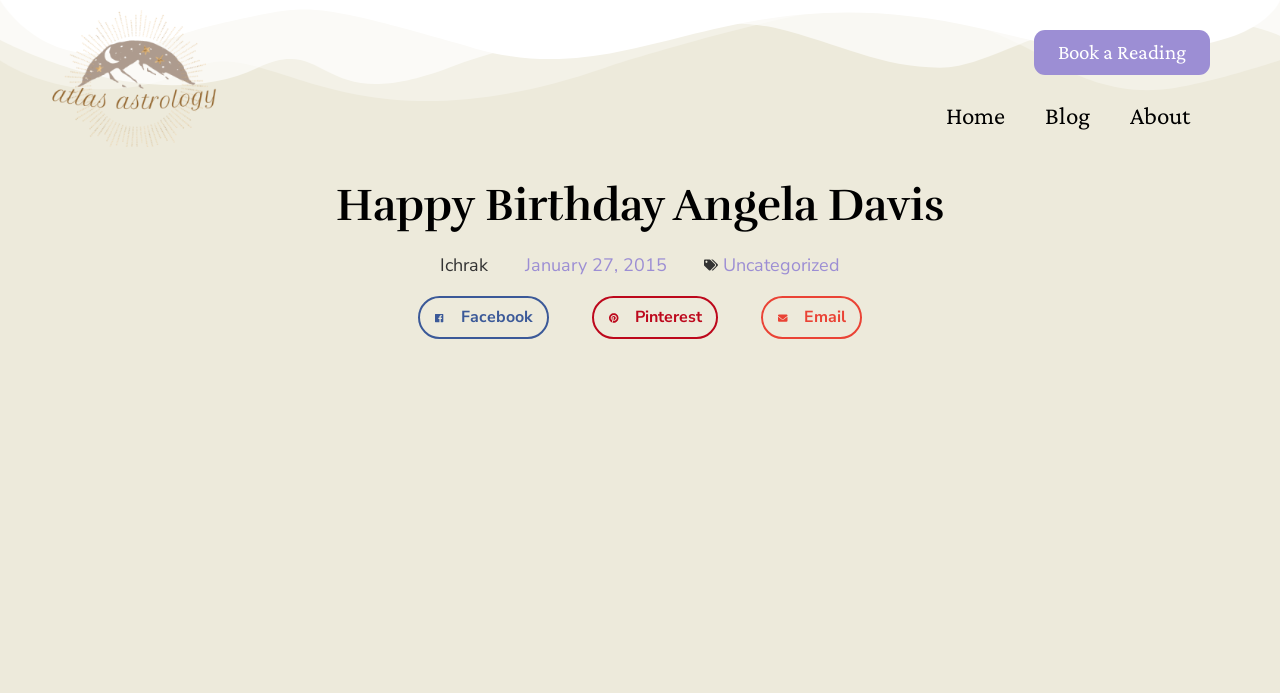Identify and generate the primary title of the webpage.

Happy Birthday Angela Davis